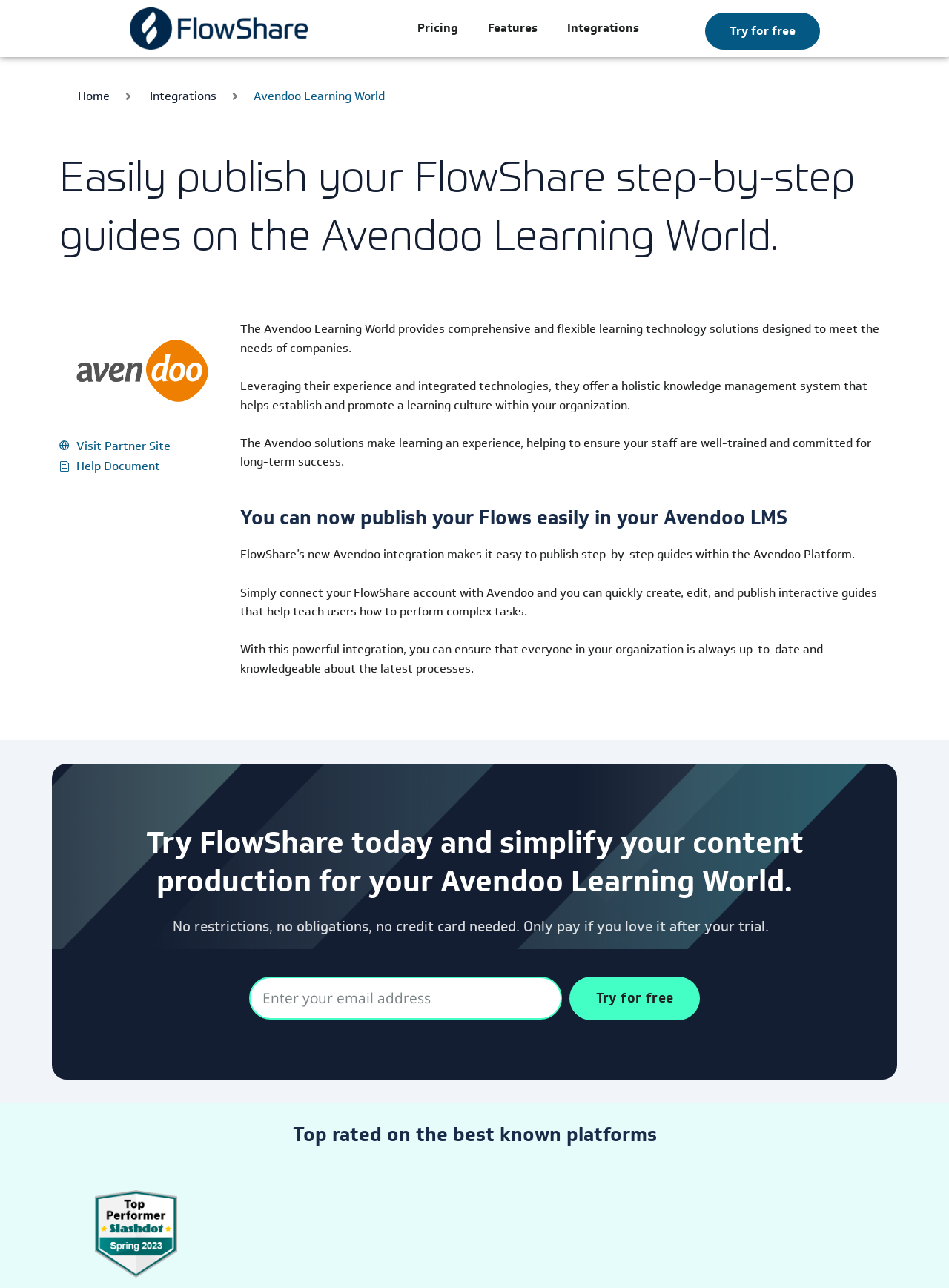Please give a short response to the question using one word or a phrase:
How many links are there in the top navigation bar?

4